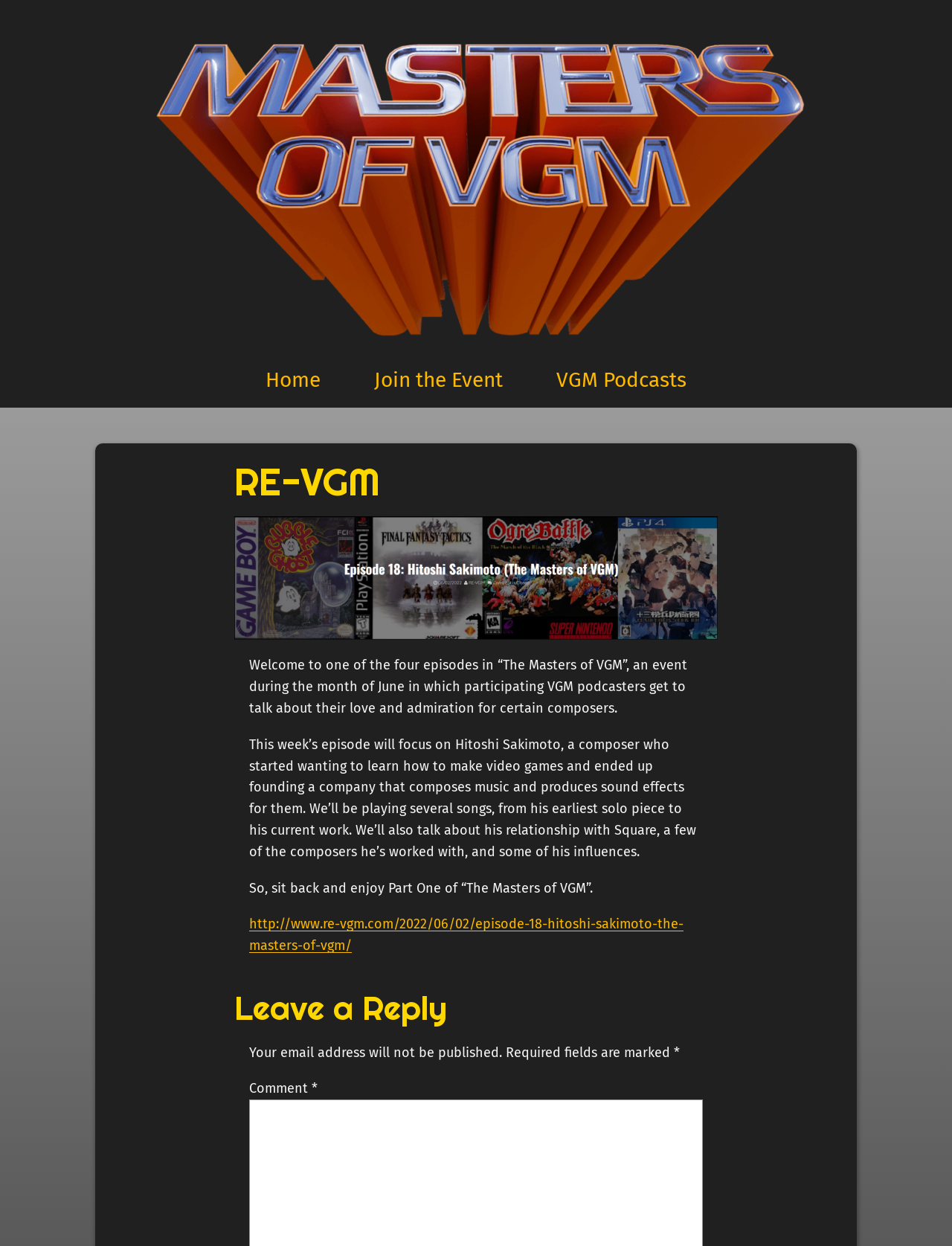What is the purpose of the event mentioned on the webpage?
Please provide a single word or phrase as your answer based on the image.

Talk about love and admiration for certain composers